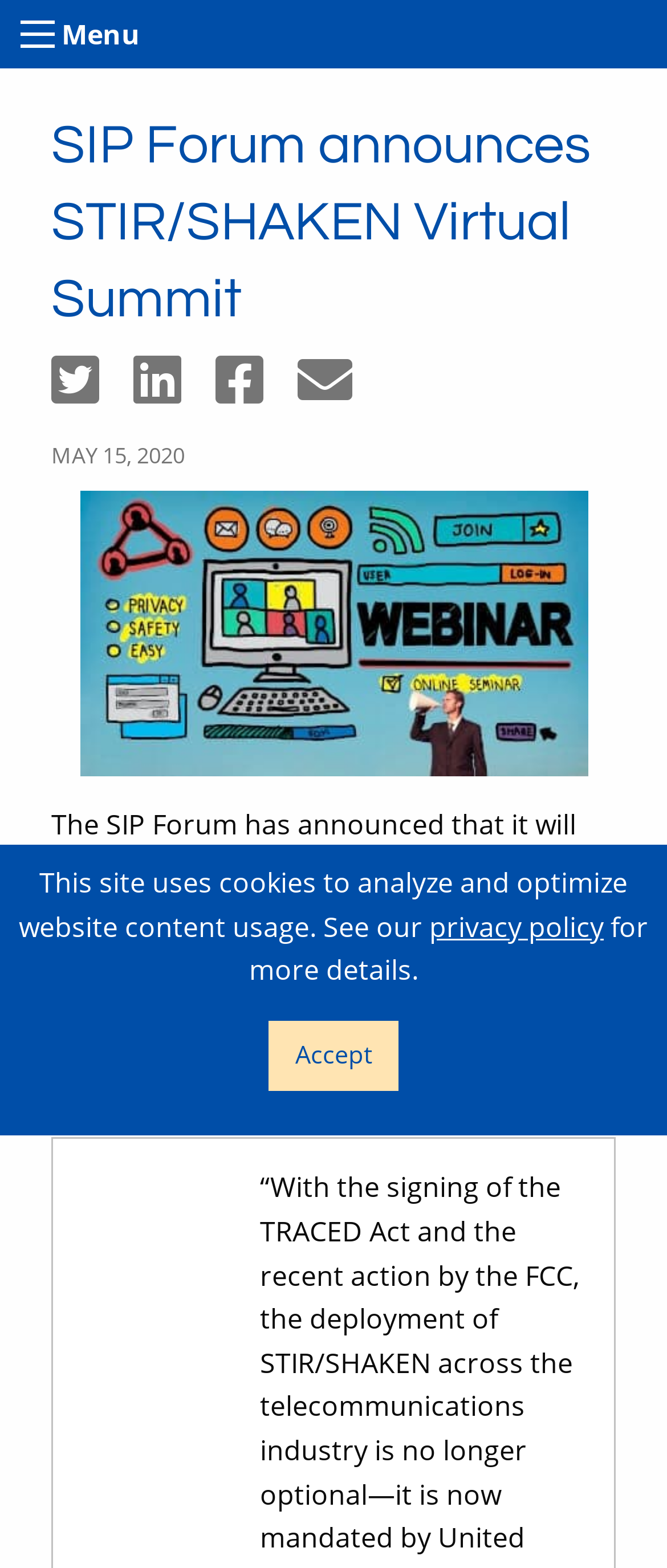What is the topic of the virtual summit?
Based on the image, give a one-word or short phrase answer.

STIR/SHAKEN